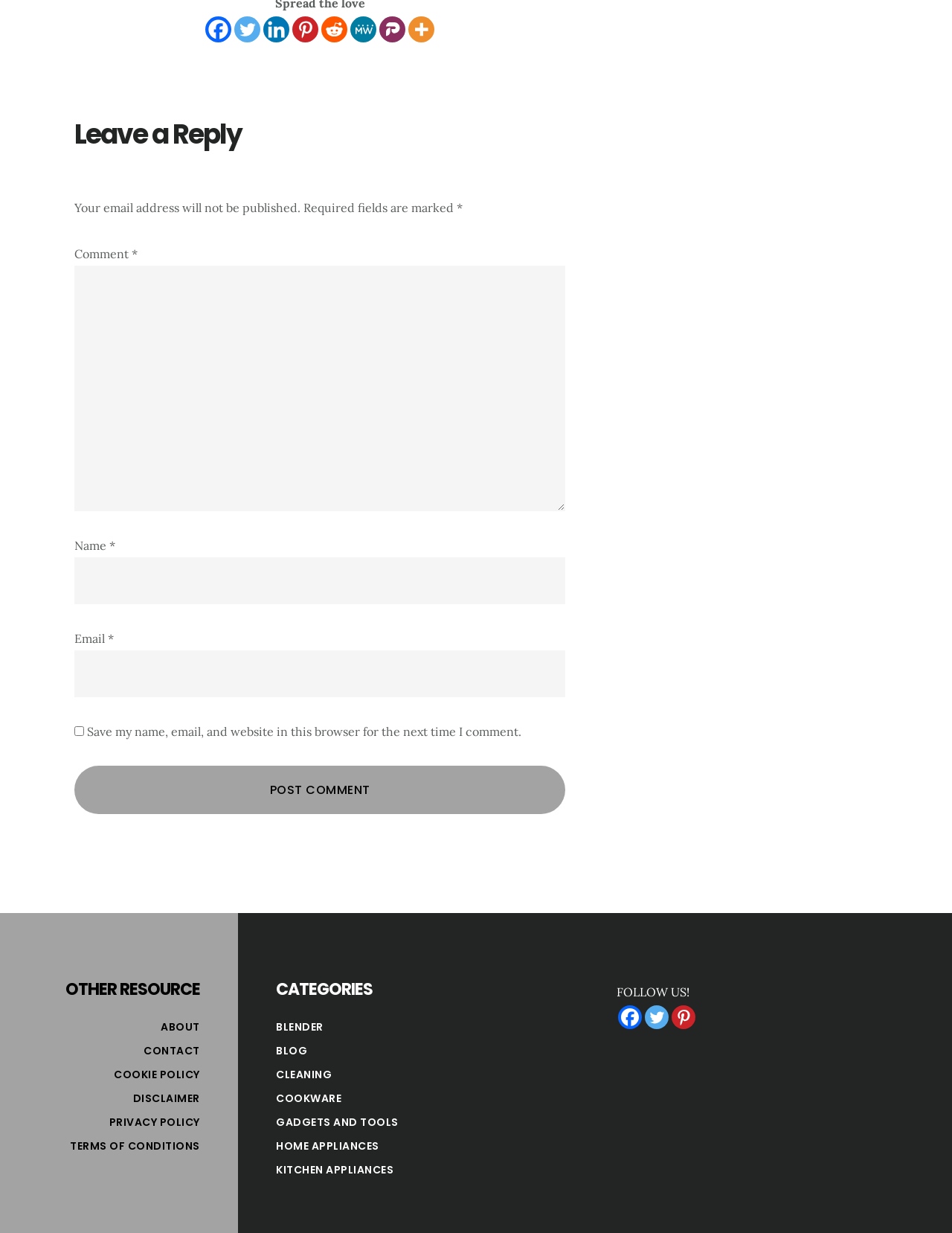Determine the bounding box coordinates in the format (top-left x, top-left y, bottom-right x, bottom-right y). Ensure all values are floating point numbers between 0 and 1. Identify the bounding box of the UI element described by: Gadgets and Tools

[0.29, 0.904, 0.419, 0.916]